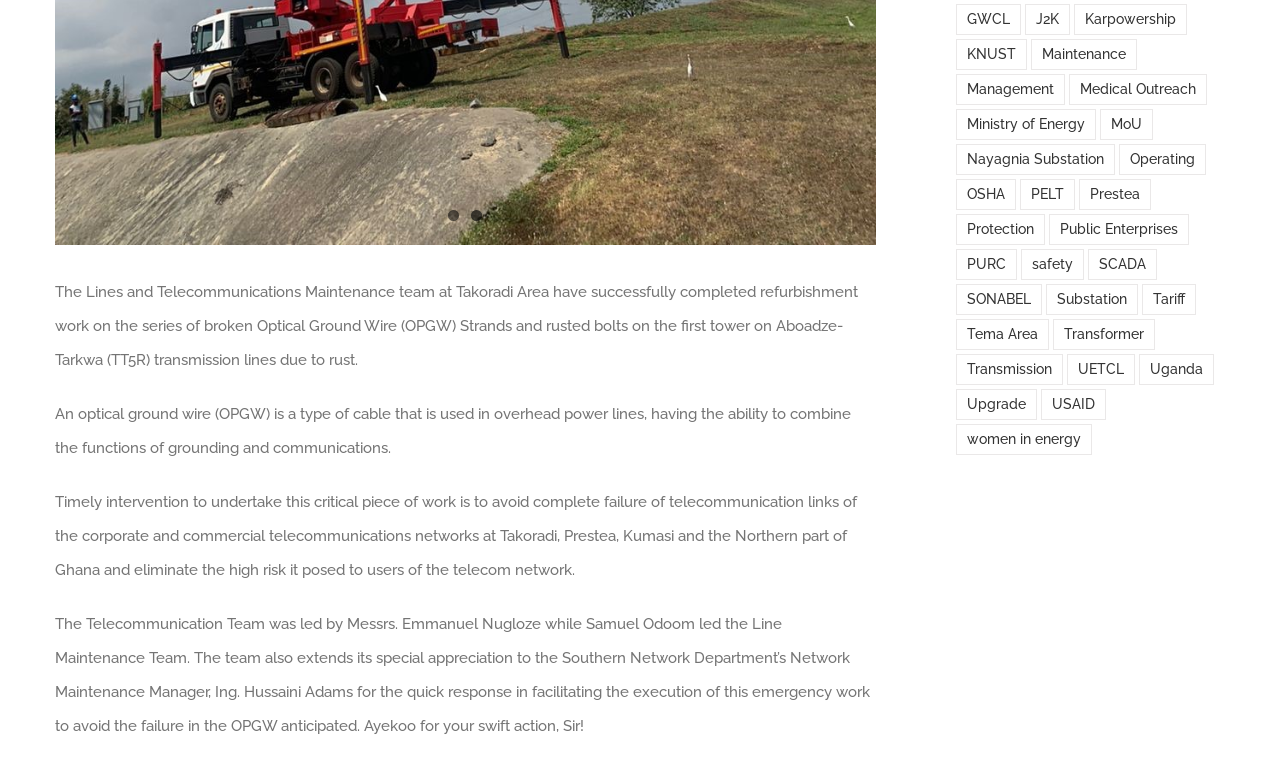Please find the bounding box coordinates of the section that needs to be clicked to achieve this instruction: "Explore KNUST".

[0.747, 0.051, 0.802, 0.092]